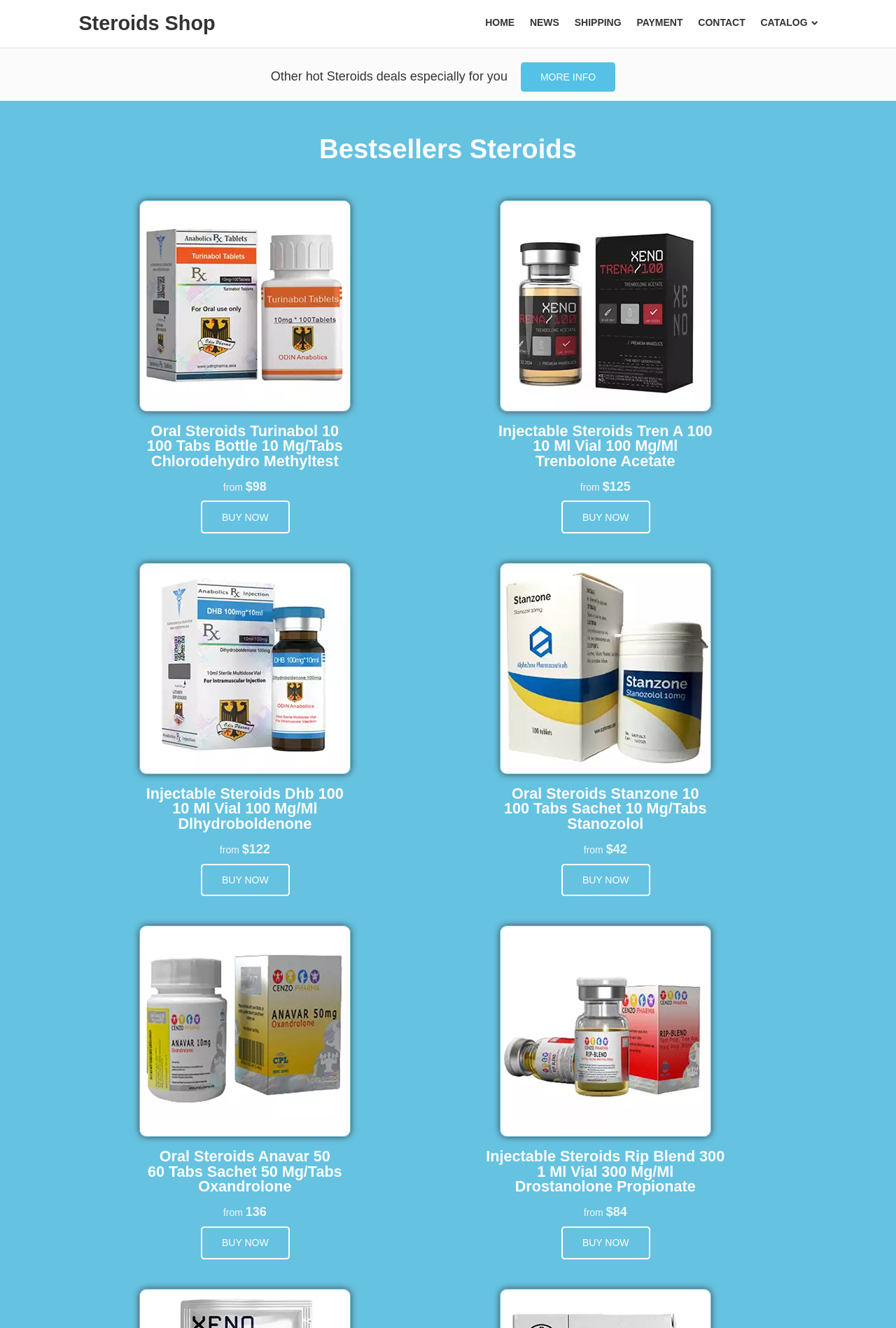Please identify the bounding box coordinates of the clickable area that will allow you to execute the instruction: "View NEWS".

[0.591, 0.013, 0.624, 0.021]